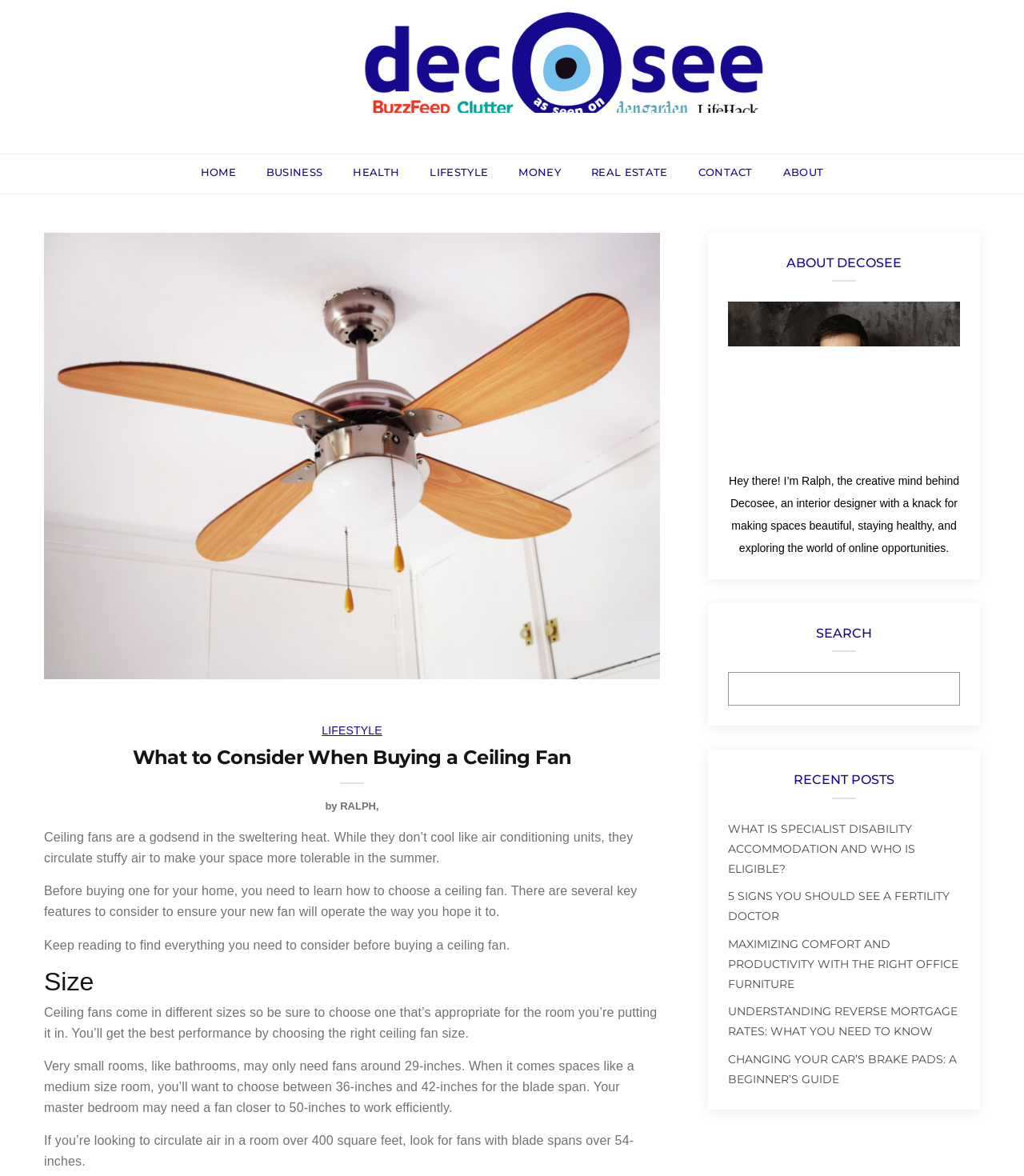Can you find the bounding box coordinates for the element to click on to achieve the instruction: "Search for something"?

[0.711, 0.572, 0.938, 0.6]